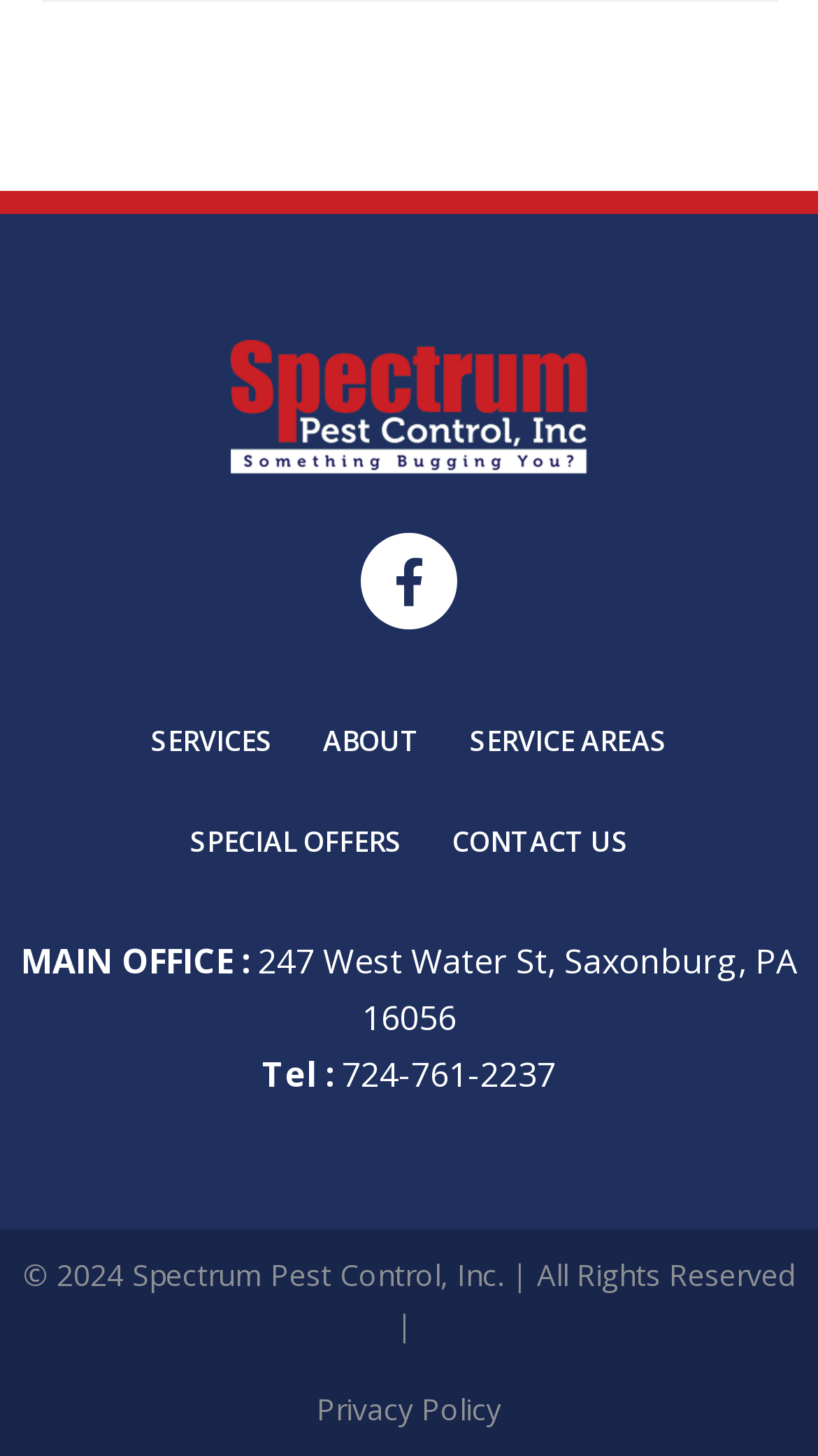Identify the bounding box coordinates for the UI element described as: "About". The coordinates should be provided as four floats between 0 and 1: [left, top, right, bottom].

[0.364, 0.473, 0.544, 0.543]